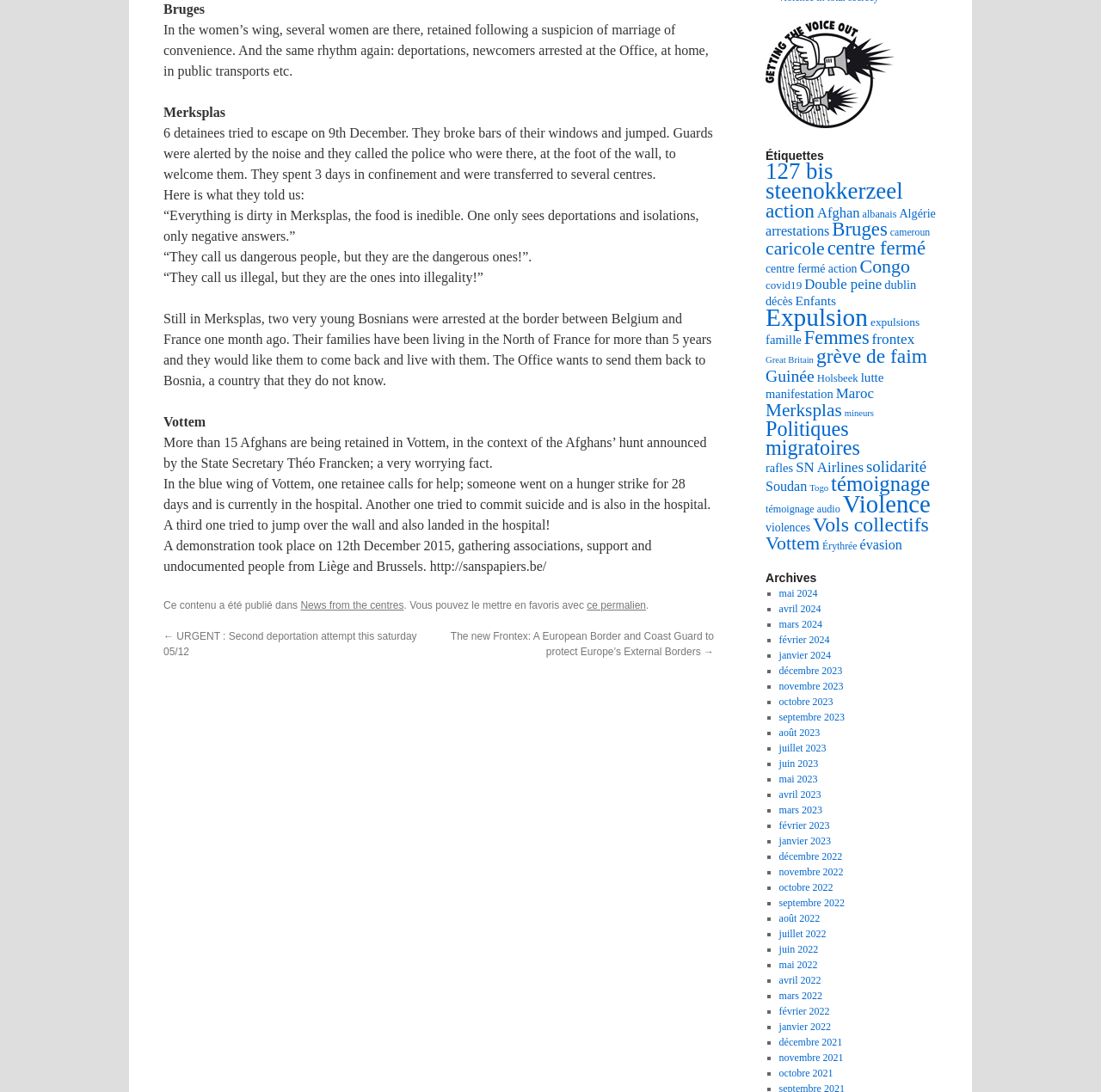Could you find the bounding box coordinates of the clickable area to complete this instruction: "Click on Bioluminescence"?

None